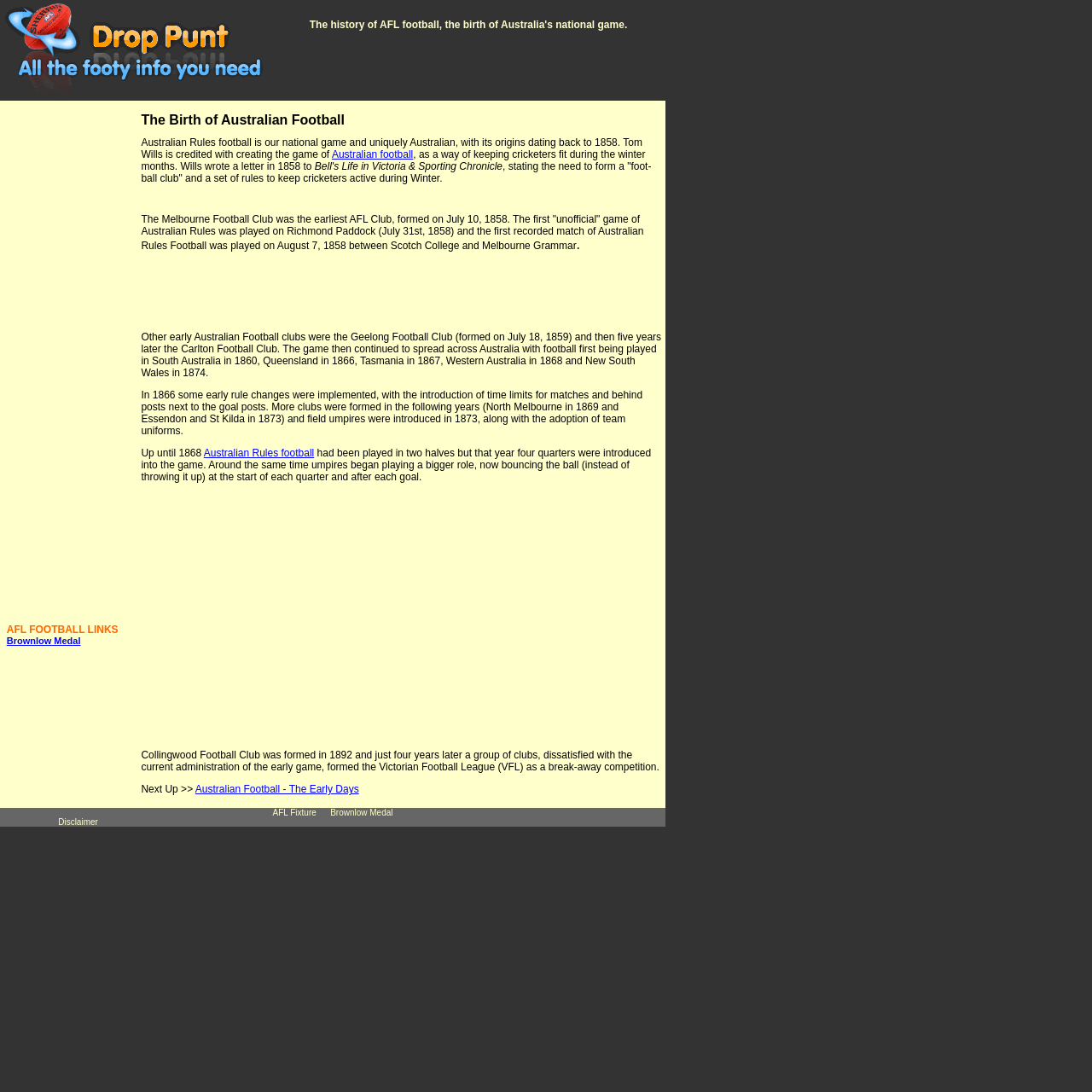What is the name of the award mentioned in the webpage?
Give a detailed response to the question by analyzing the screenshot.

The webpage mentions 'Brownlow Medal' as a link, and it is also mentioned in the text as one of the early Australian Football clubs.